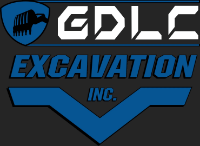What type of equipment is symbolized in the logo?
Please provide a comprehensive answer based on the visual information in the image.

The logo includes a stylized icon of construction equipment, which symbolizes the company's expertise in excavation services.